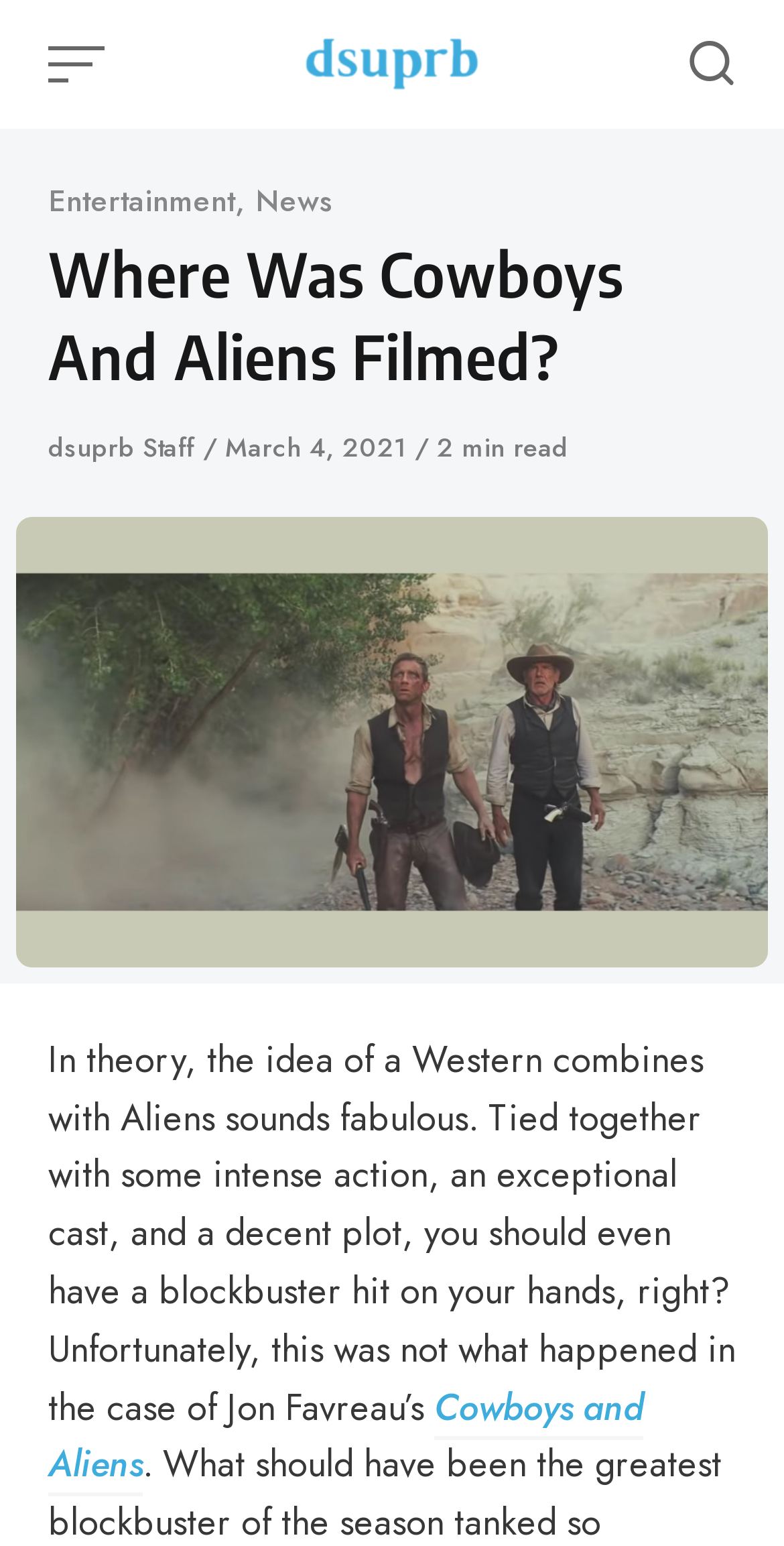When was the article published? Based on the image, give a response in one word or a short phrase.

March 4, 2021